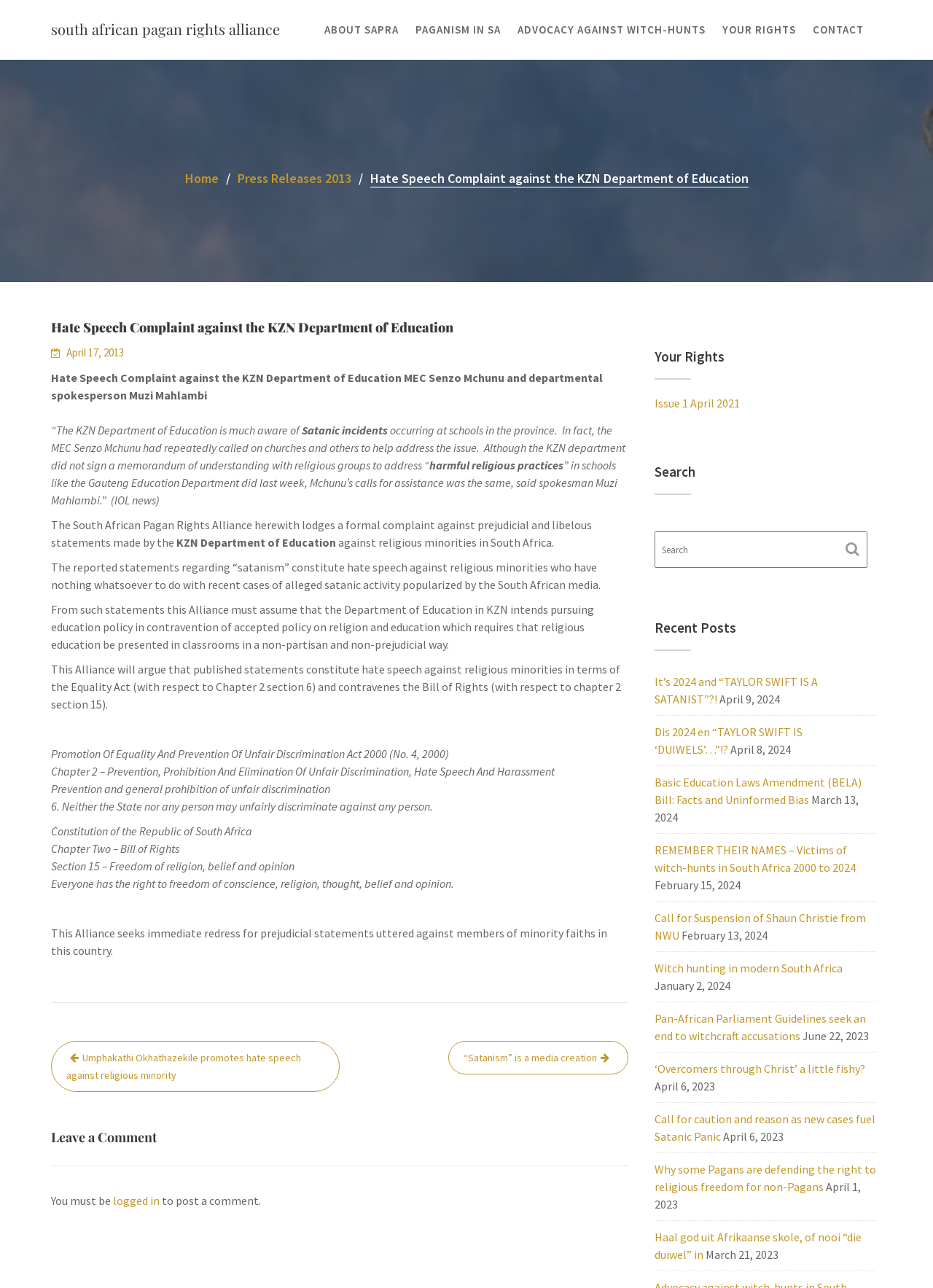What is the purpose of the South African Pagan Rights Alliance?
Provide a short answer using one word or a brief phrase based on the image.

To seek redress for prejudicial statements